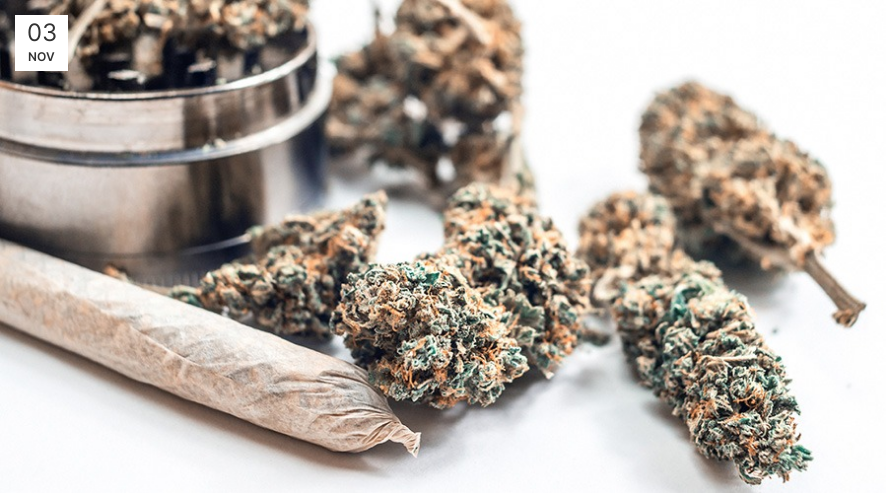Paint a vivid picture with your words by describing the image in detail.

This image showcases an arrangement of marijuana buds alongside a pre-rolled joint, highlighting the natural textures and colors of the cannabis. The buds display a vibrant mix of greens and oranges, showcasing their rich trichomes and intricate patterns. In the background, a metal grinder can be seen, indicating preparation for use. The date displayed in the corner reads "03 NOV," suggesting the context may be related to a recent blog post or article about cannabis strains or consumption methods. This visual encapsulates the essence of cannabis culture, focusing on its recreational and medicinal uses as well as the art of preparation.